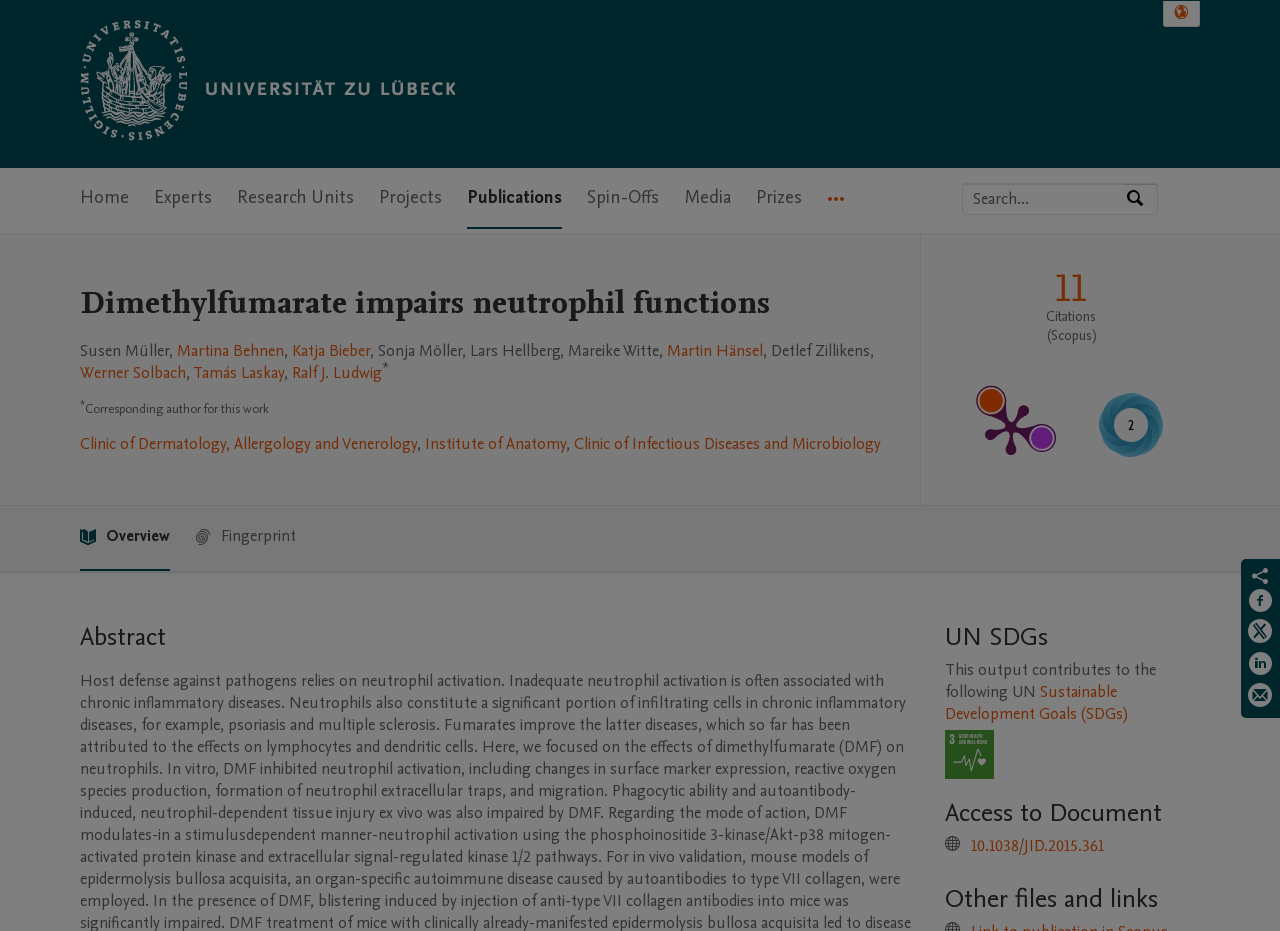Locate the bounding box coordinates of the clickable region necessary to complete the following instruction: "Share on Facebook". Provide the coordinates in the format of four float numbers between 0 and 1, i.e., [left, top, right, bottom].

[0.975, 0.632, 0.995, 0.665]